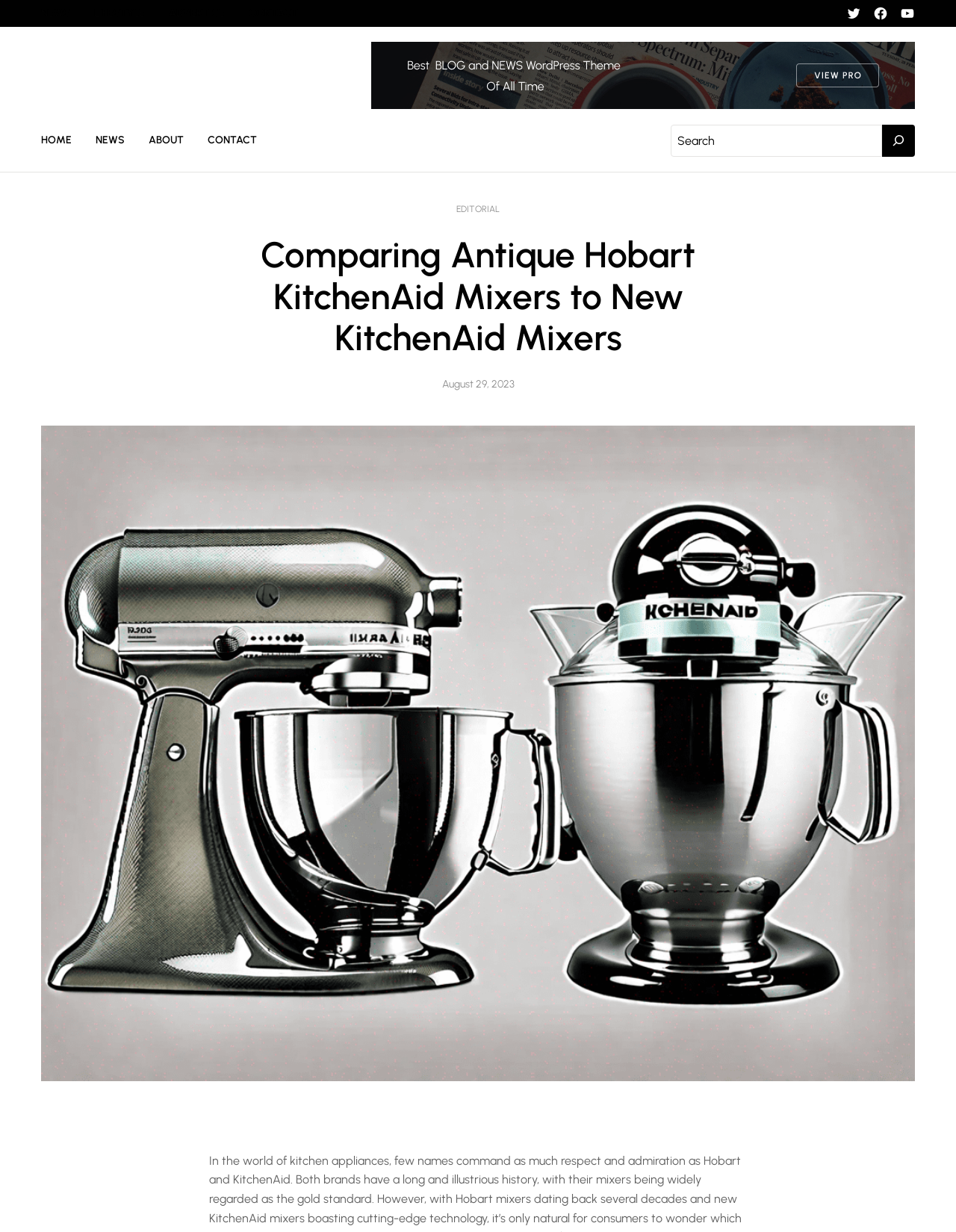Identify the bounding box coordinates for the element you need to click to achieve the following task: "Check the latest post date". The coordinates must be four float values ranging from 0 to 1, formatted as [left, top, right, bottom].

[0.462, 0.307, 0.538, 0.317]